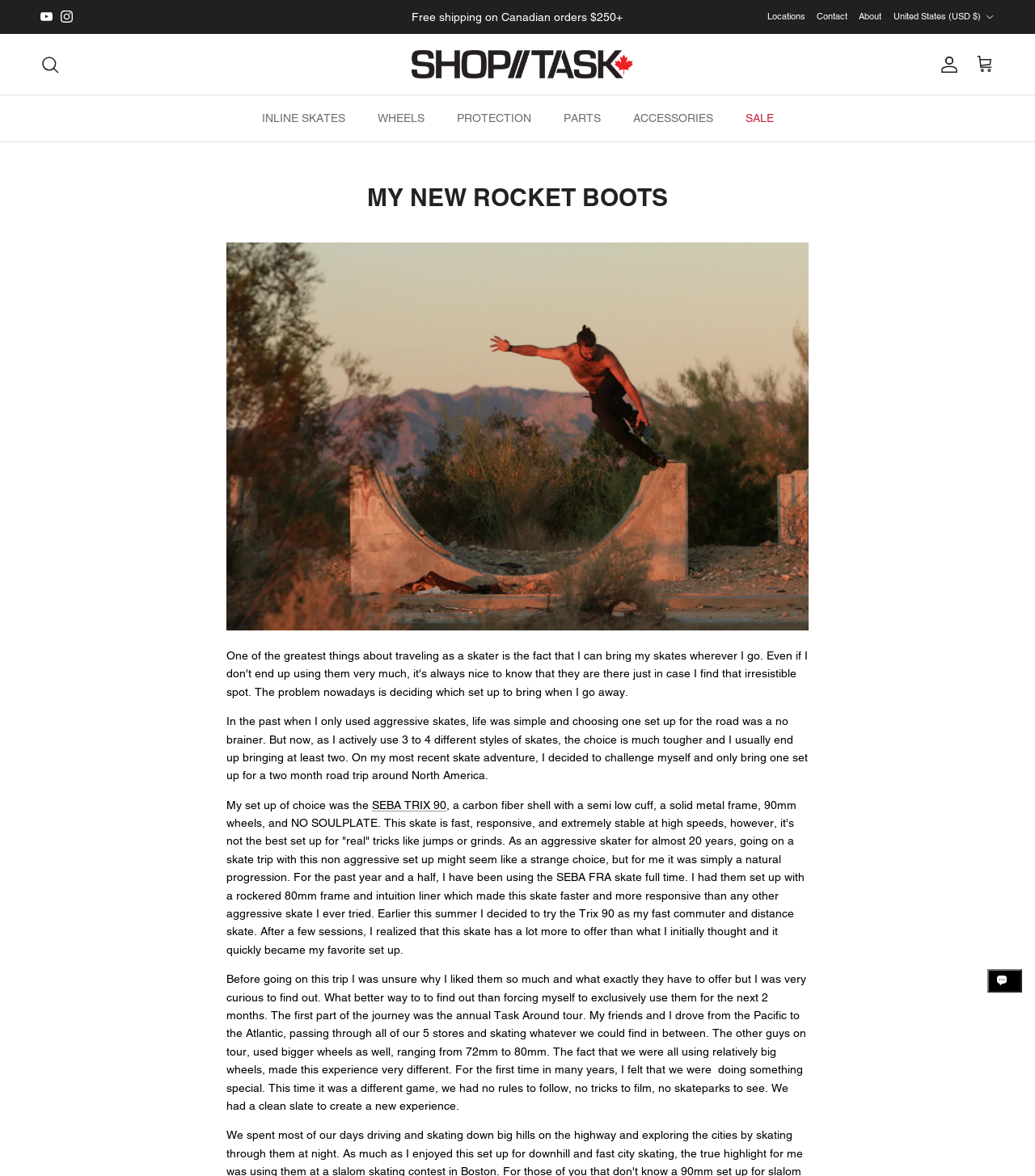Explain in detail what is displayed on the webpage.

This webpage appears to be a blog post or article about a person's experience traveling with their skates. At the top of the page, there are several links to social media platforms, including YouTube and Instagram, as well as a navigation menu with links to different sections of the website, such as "Locations", "Contact", and "About". 

Below the navigation menu, there is a section with a heading "MY NEW ROCKET BOOTS" and a large image that takes up most of the width of the page. The image is likely a photo of the author's skates.

The main content of the page is a long block of text that describes the author's experience traveling with their skates. The text is divided into several paragraphs and includes links to specific skate models, such as the "SEBA TRIX 90". The author discusses their decision to bring only one set of skates on a two-month road trip and how they adapted to using a non-aggressive skate setup.

To the right of the main content, there are several buttons and links, including a "Previous" and "Next" button, a "Search" link, and a "Cart" link. There is also a dropdown menu for selecting a country or region.

At the very bottom of the page, there is a chat window with a button to open or close it. The chat window appears to be a Shopify online store chat feature.